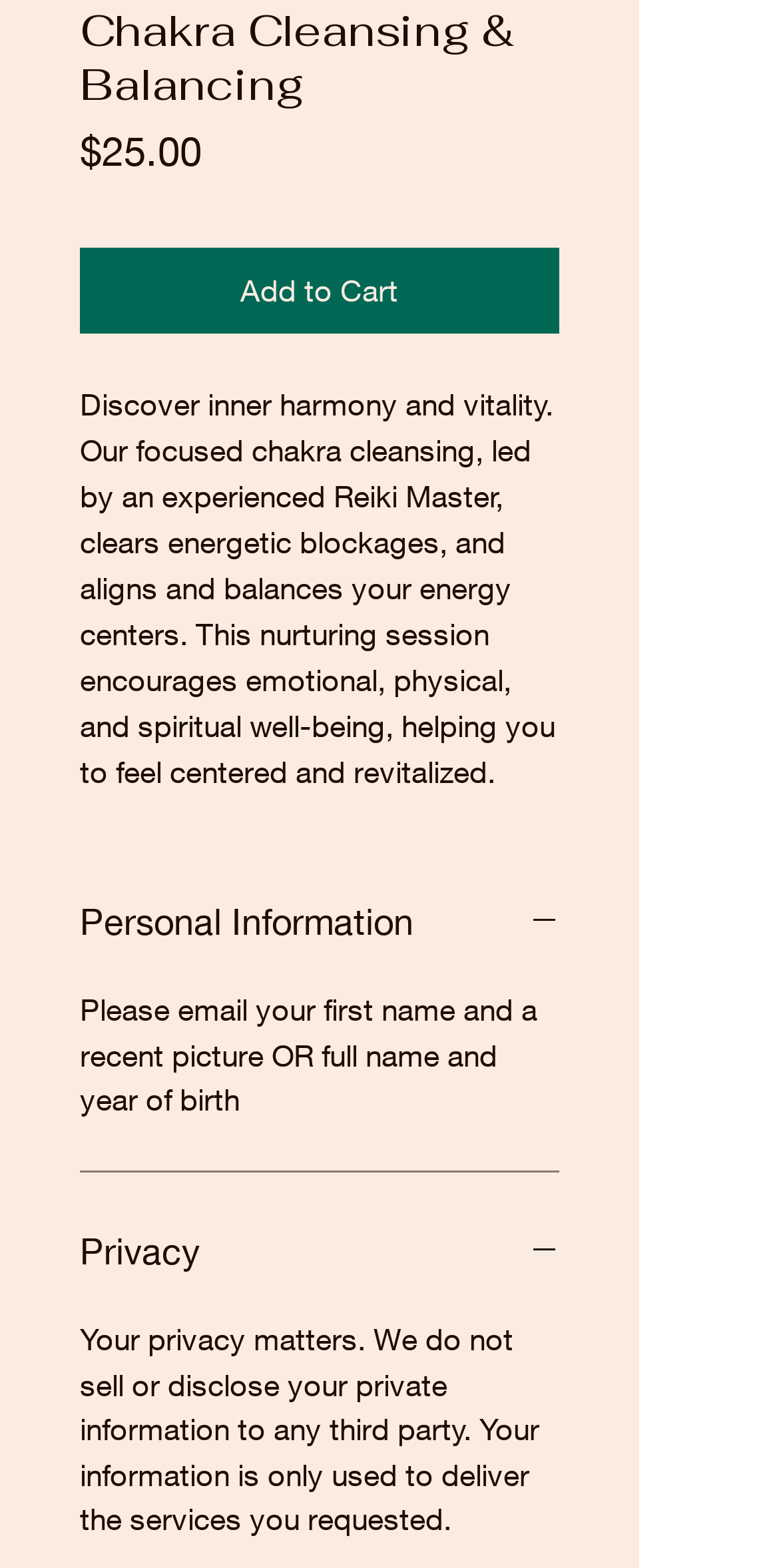Answer the question briefly using a single word or phrase: 
What is the price of the chakra cleansing service?

$25.00